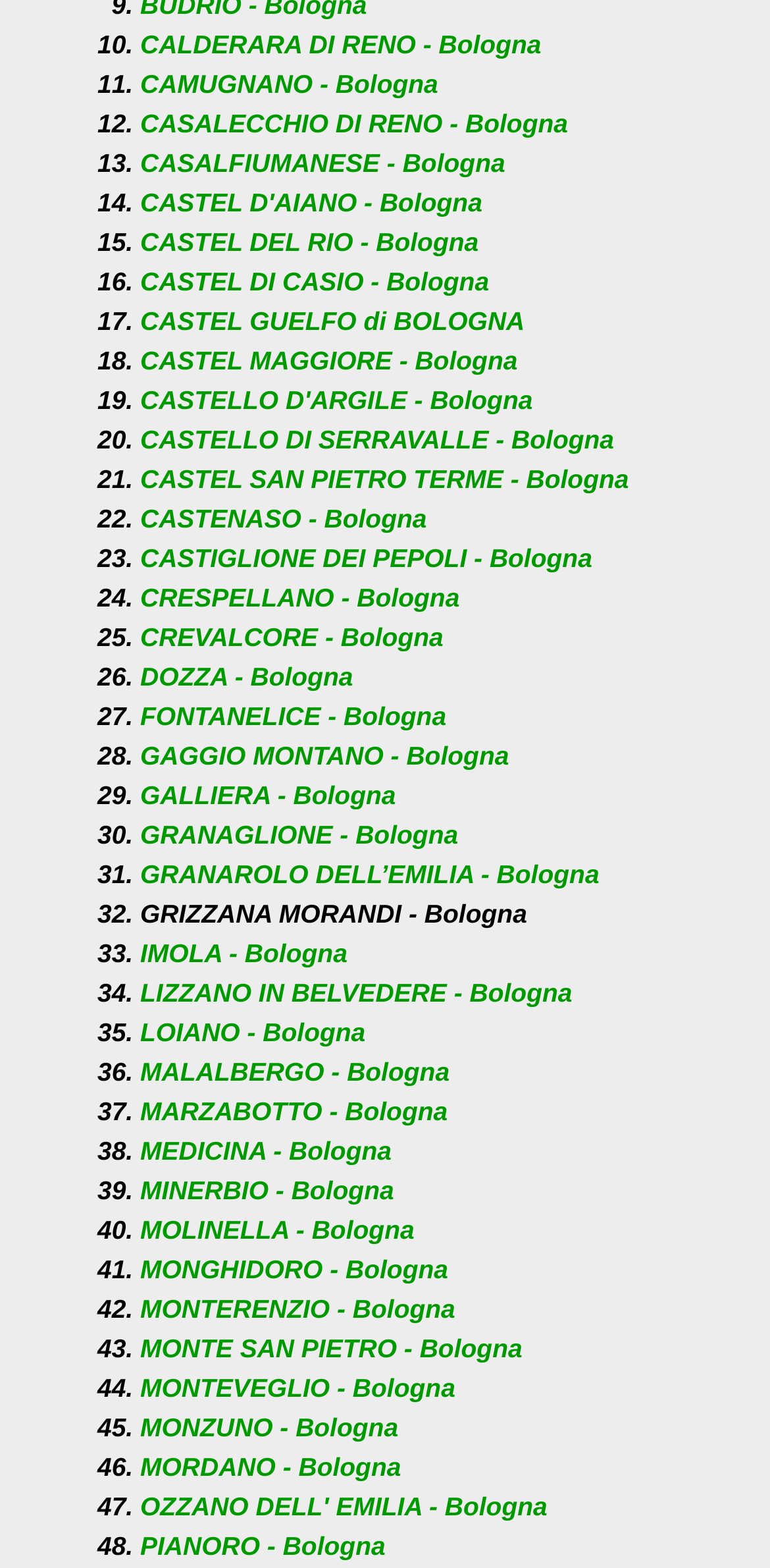Can you specify the bounding box coordinates for the region that should be clicked to fulfill this instruction: "Click on CASTELLO D'ARGILE - Bologna".

[0.182, 0.246, 0.692, 0.265]